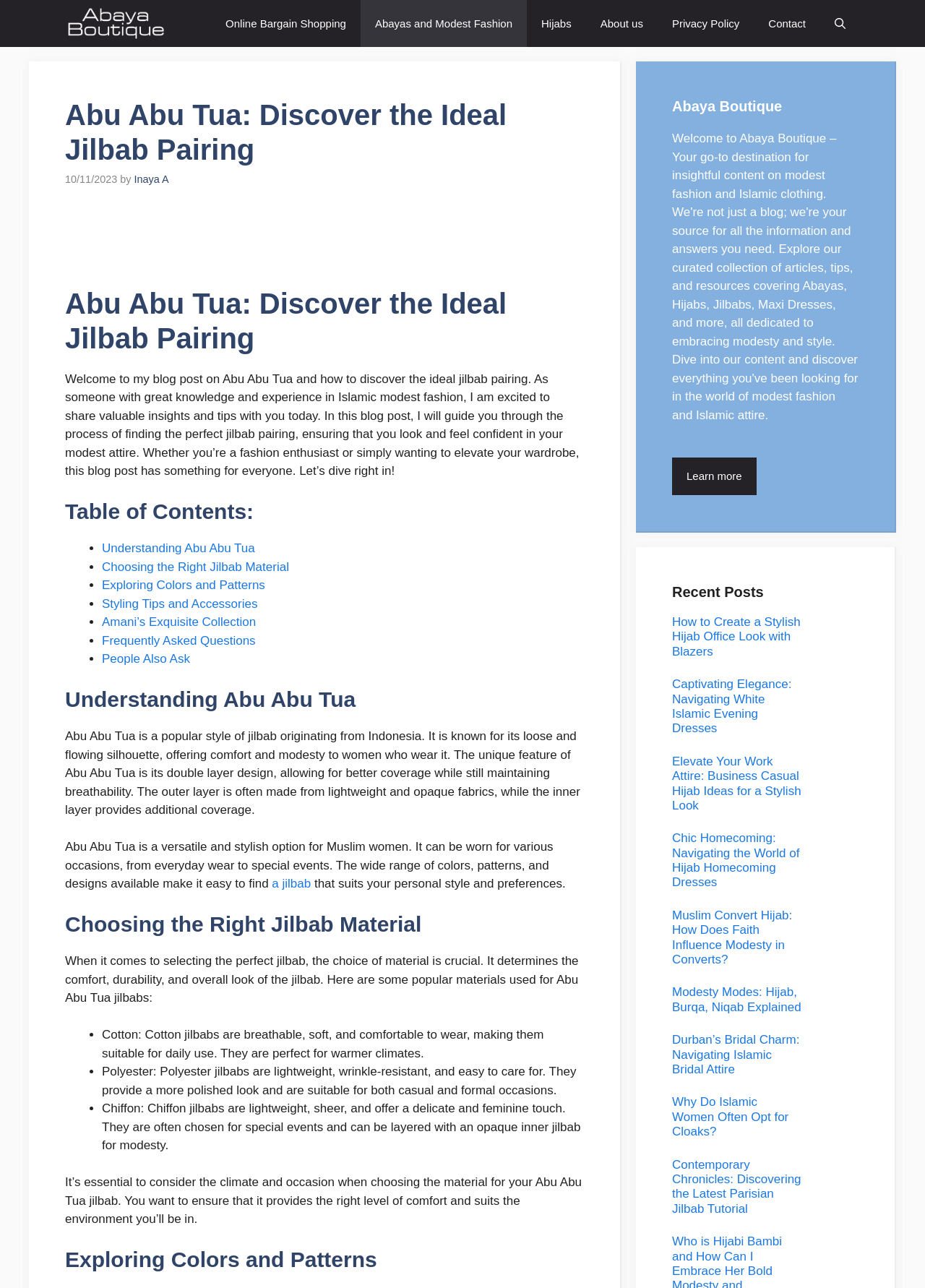Using the information shown in the image, answer the question with as much detail as possible: What is the purpose of the double layer design in Abu Abu Tua?

The double layer design in Abu Abu Tua is mentioned in the section 'Understanding Abu Abu Tua' as a unique feature that allows for better coverage while still maintaining breathability.